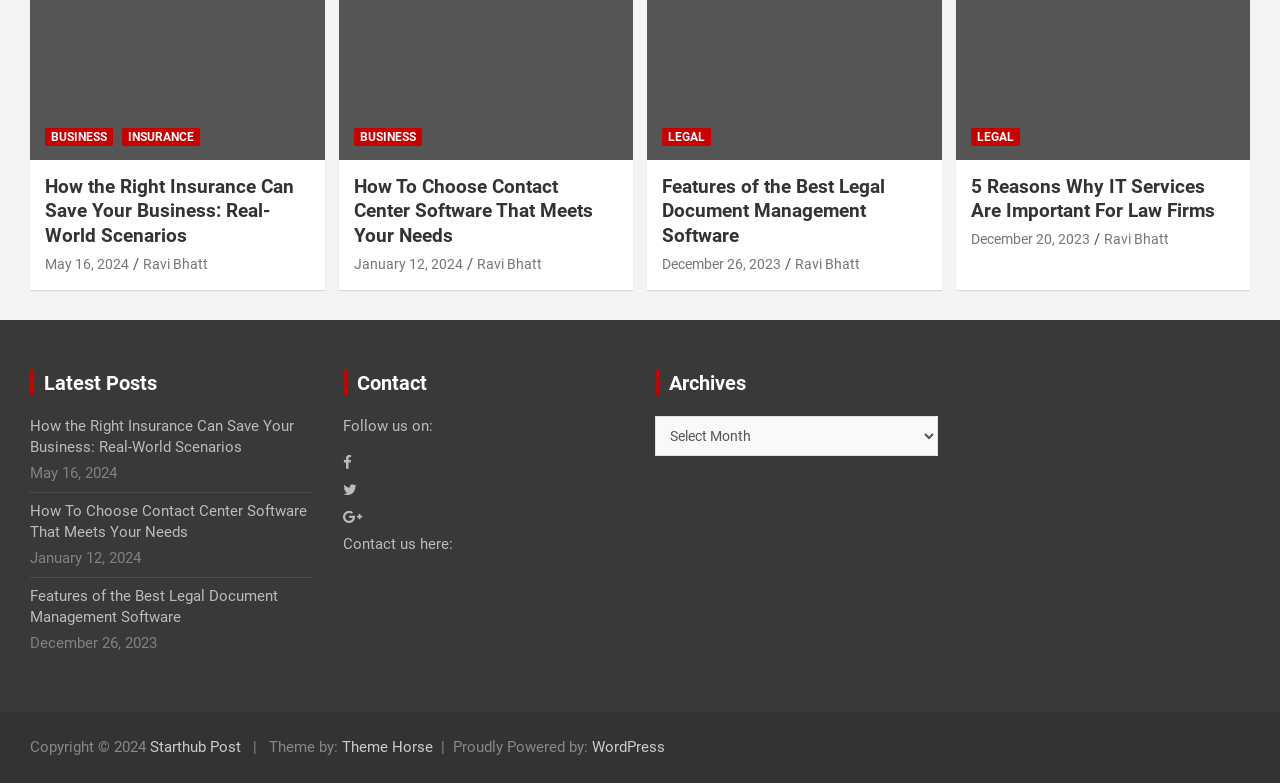Determine the bounding box coordinates of the clickable region to follow the instruction: "View Archives".

[0.512, 0.531, 0.732, 0.582]